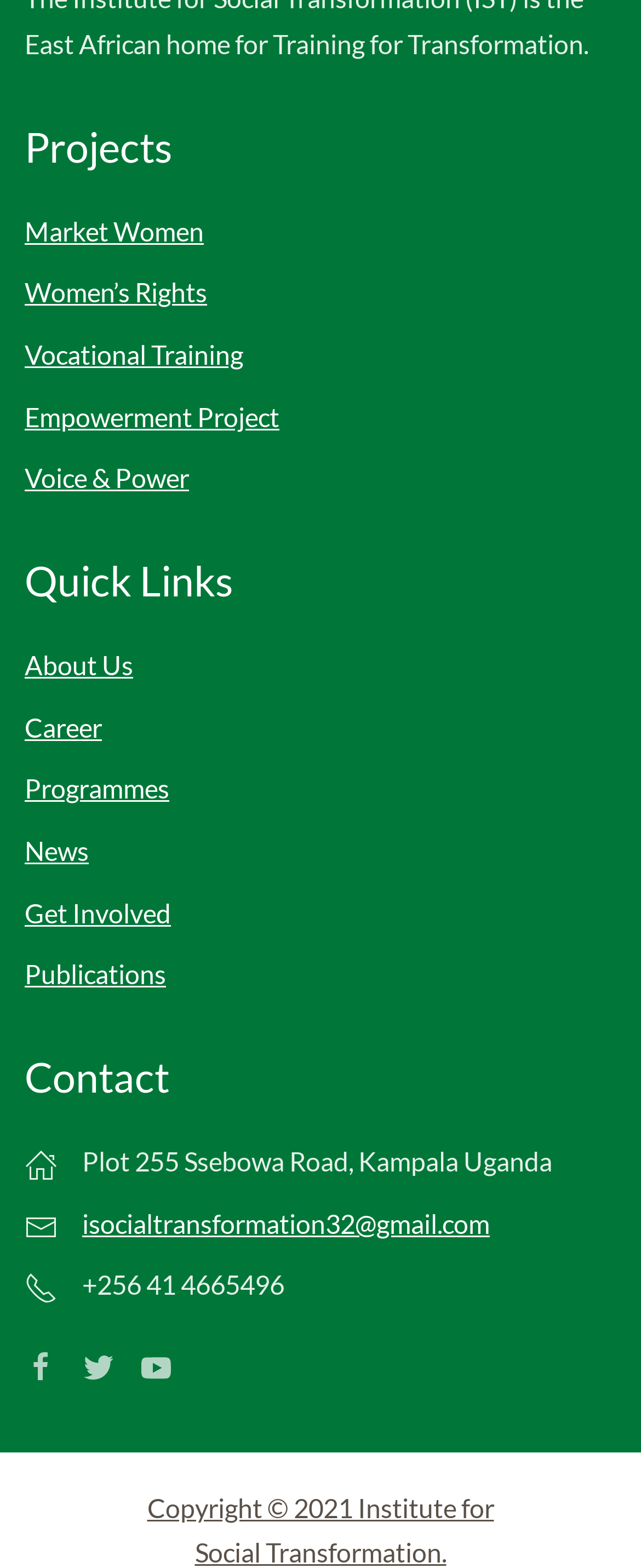Using the given element description, provide the bounding box coordinates (top-left x, top-left y, bottom-right x, bottom-right y) for the corresponding UI element in the screenshot: Publications

[0.038, 0.607, 0.962, 0.636]